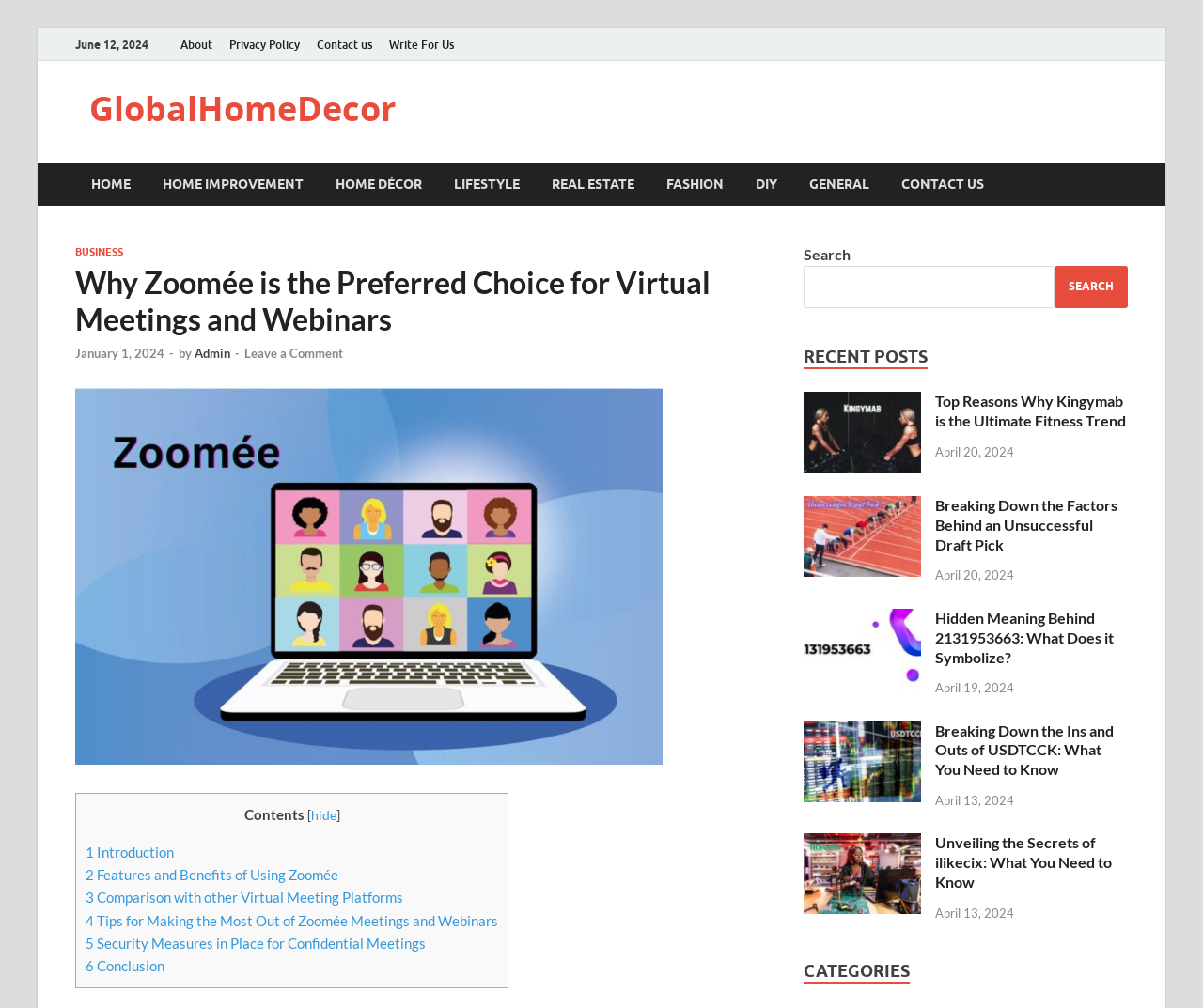Identify and provide the title of the webpage.

Why Zoomée is the Preferred Choice for Virtual Meetings and Webinars